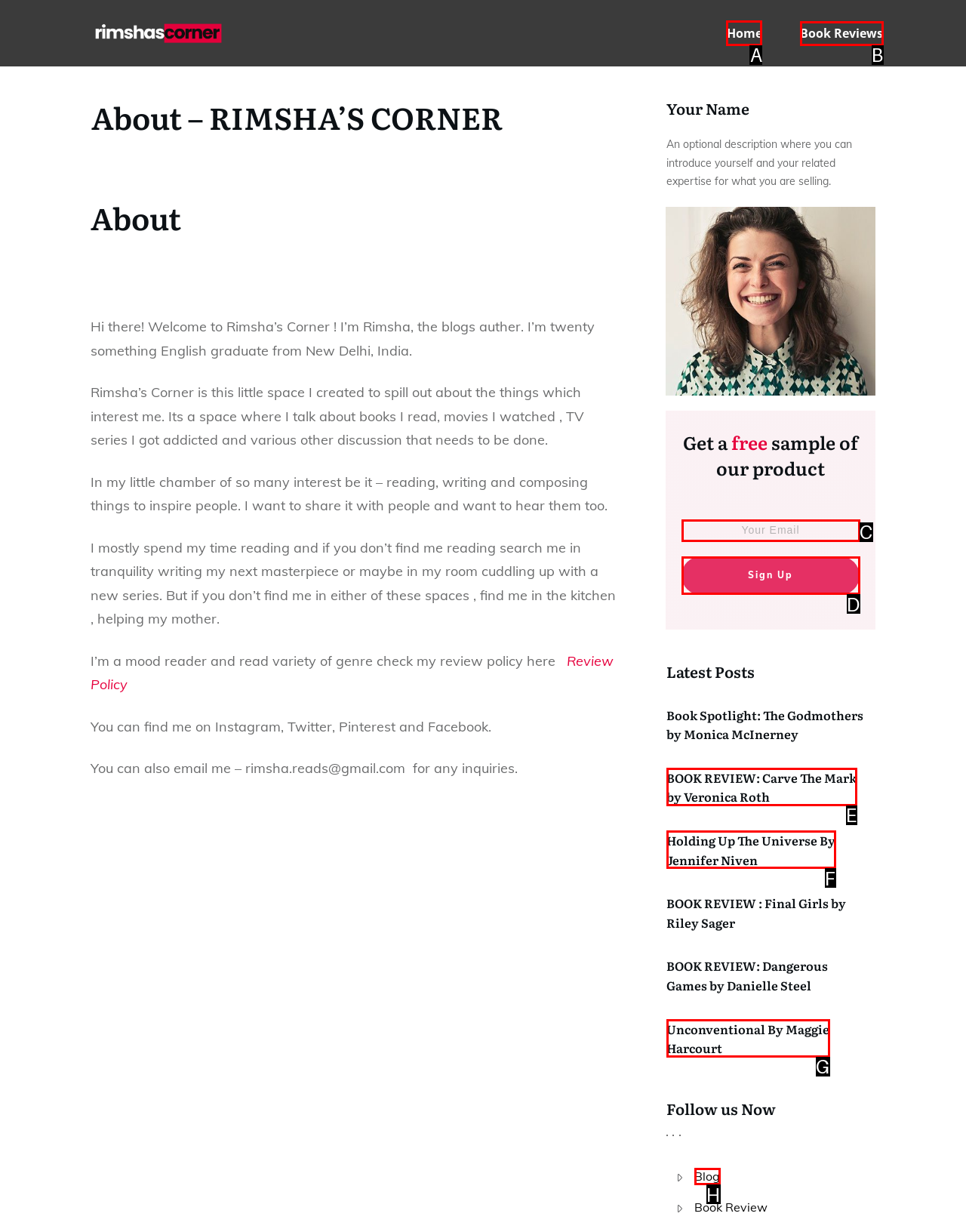Identify the HTML element to select in order to accomplish the following task: Click on the 'Home' link
Reply with the letter of the chosen option from the given choices directly.

A